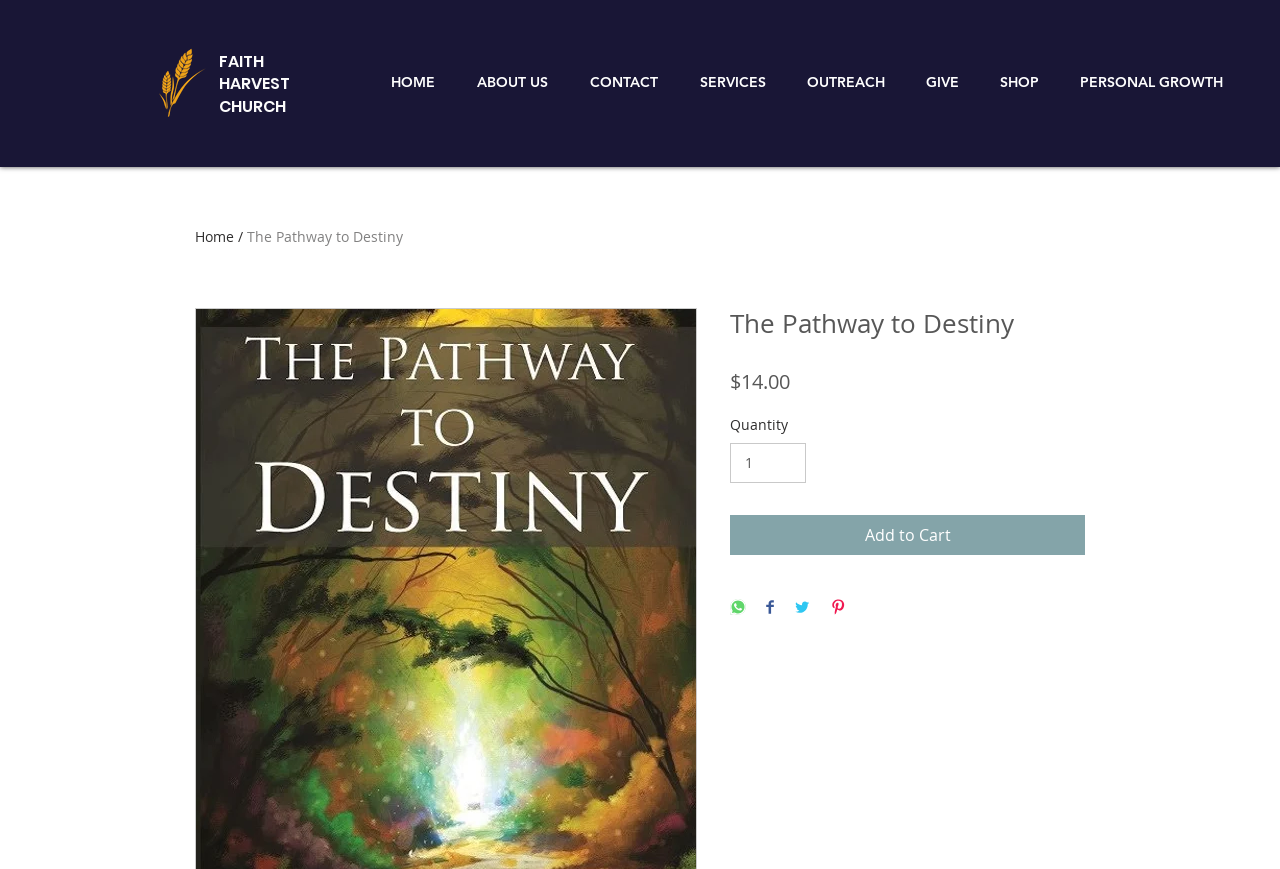Identify and extract the main heading from the webpage.

The Pathway to Destiny